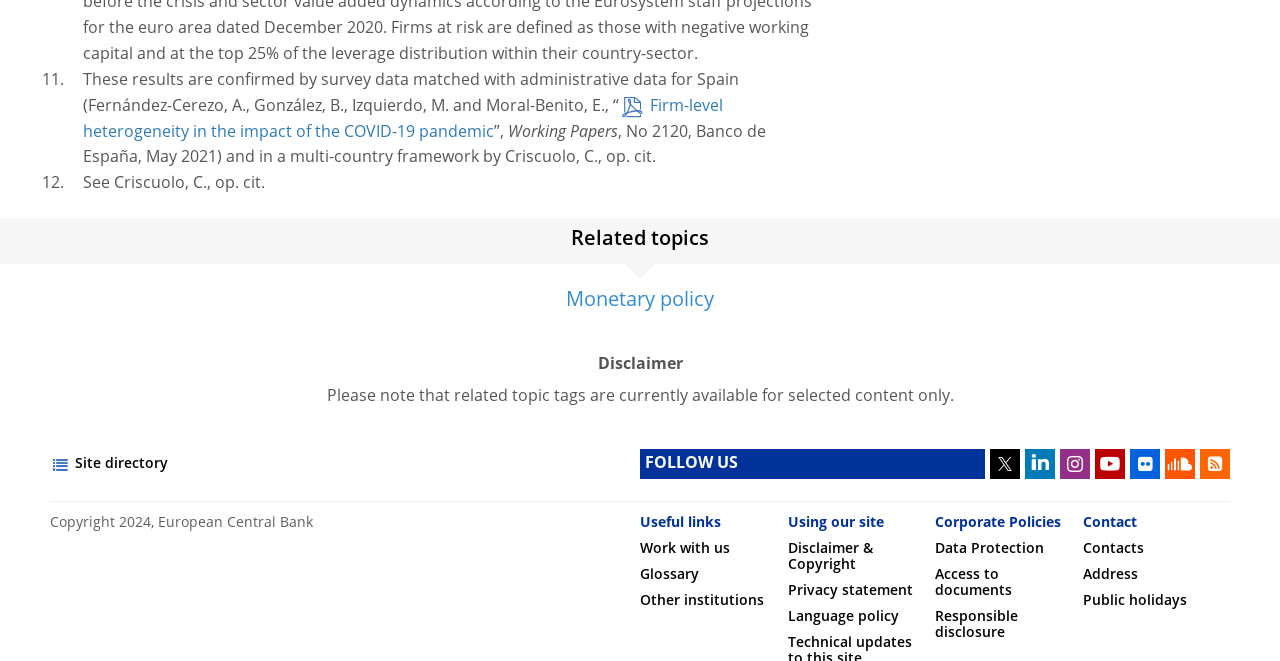Can you give a comprehensive explanation to the question given the content of the image?
What is the topic of the first link?

The first link is located after the text 'These results are confirmed by survey data matched with administrative data for Spain...' and its text is 'Firm-level heterogeneity in the impact of the COVID-19 pandemic', so the topic of the first link is 'Firm-level heterogeneity'.